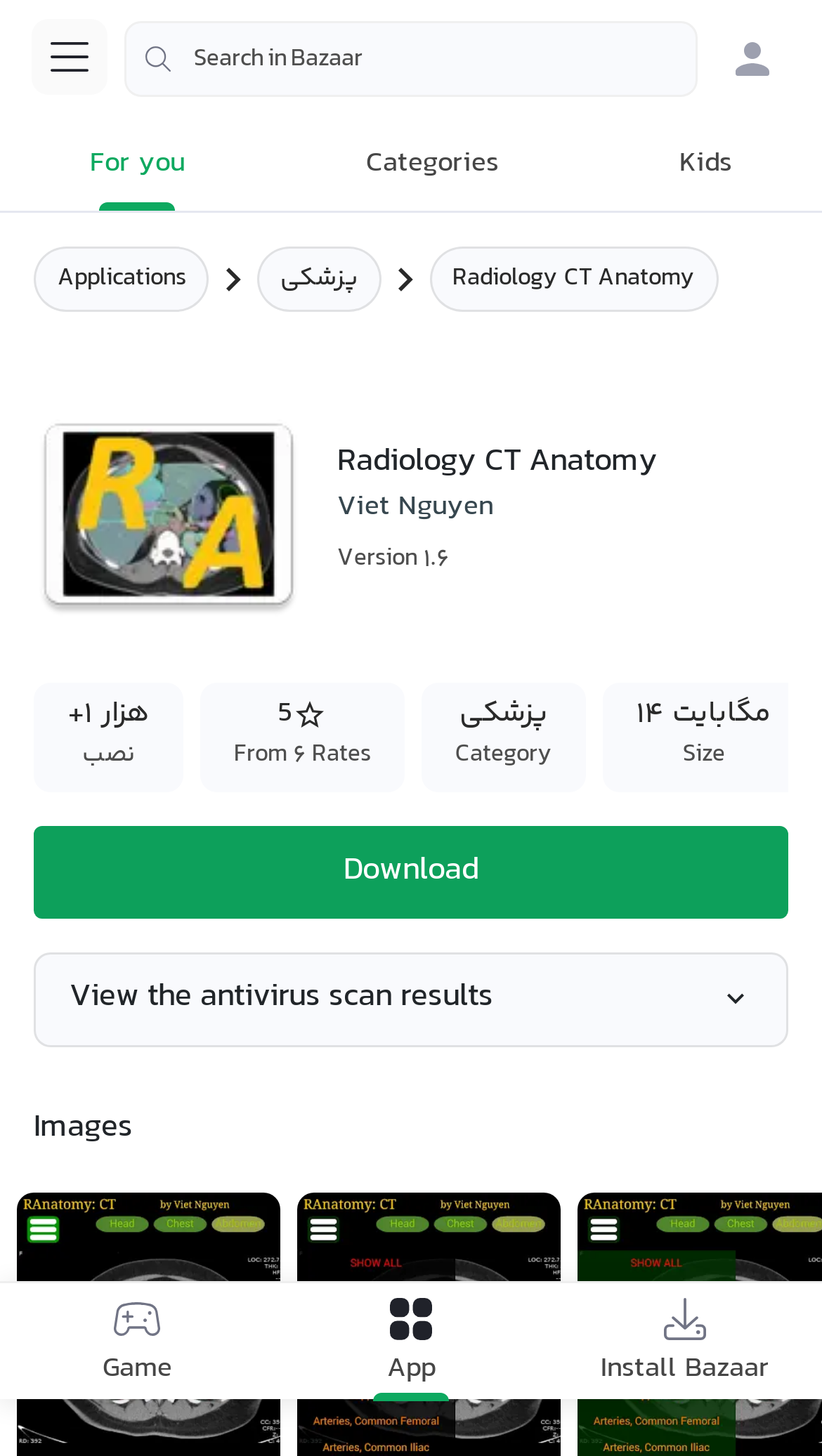What is the category of the app?
Using the image as a reference, answer with just one word or a short phrase.

پزشکی